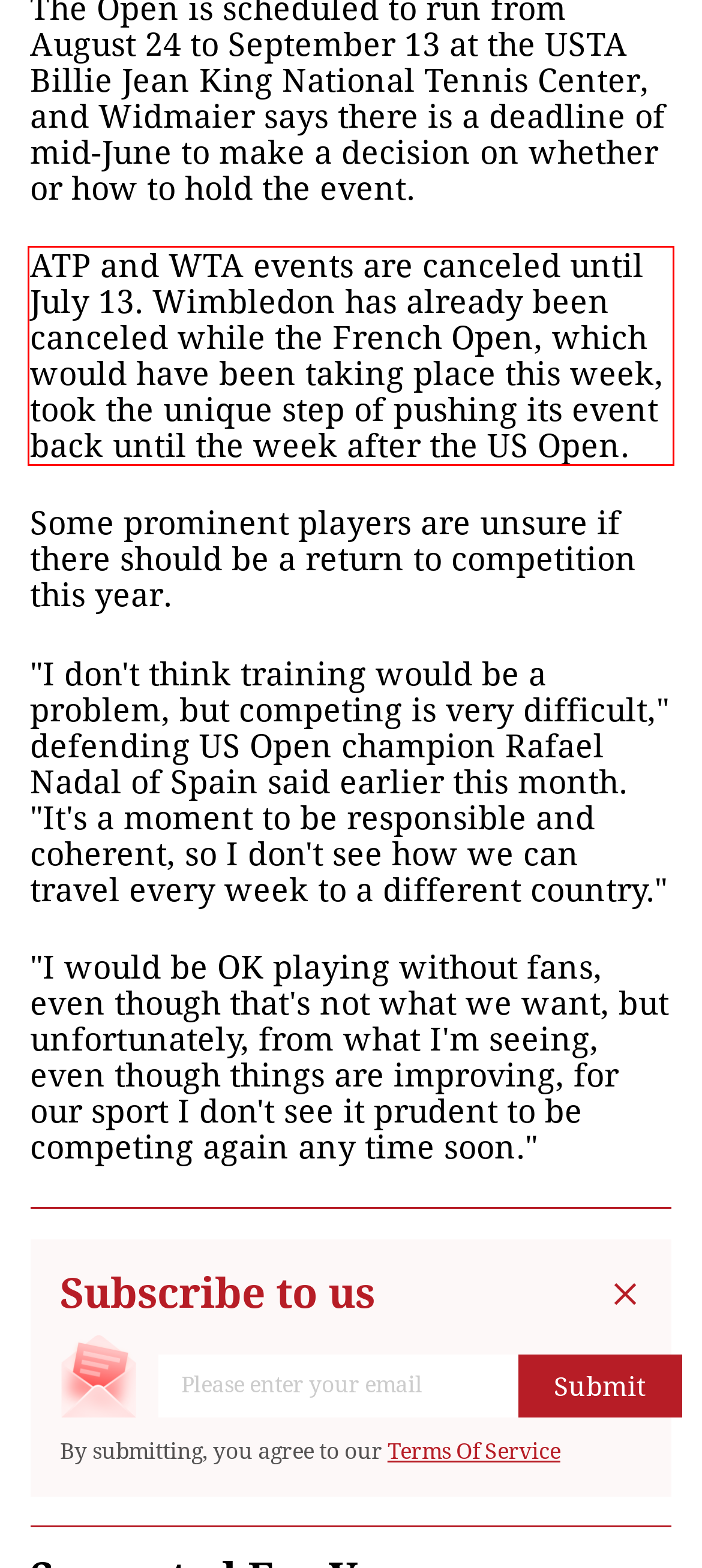Examine the webpage screenshot and use OCR to obtain the text inside the red bounding box.

ATP and WTA events are canceled until July 13. Wimbledon has already been canceled while the French Open, which would have been taking place this week, took the unique step of pushing its event back until the week after the US Open.